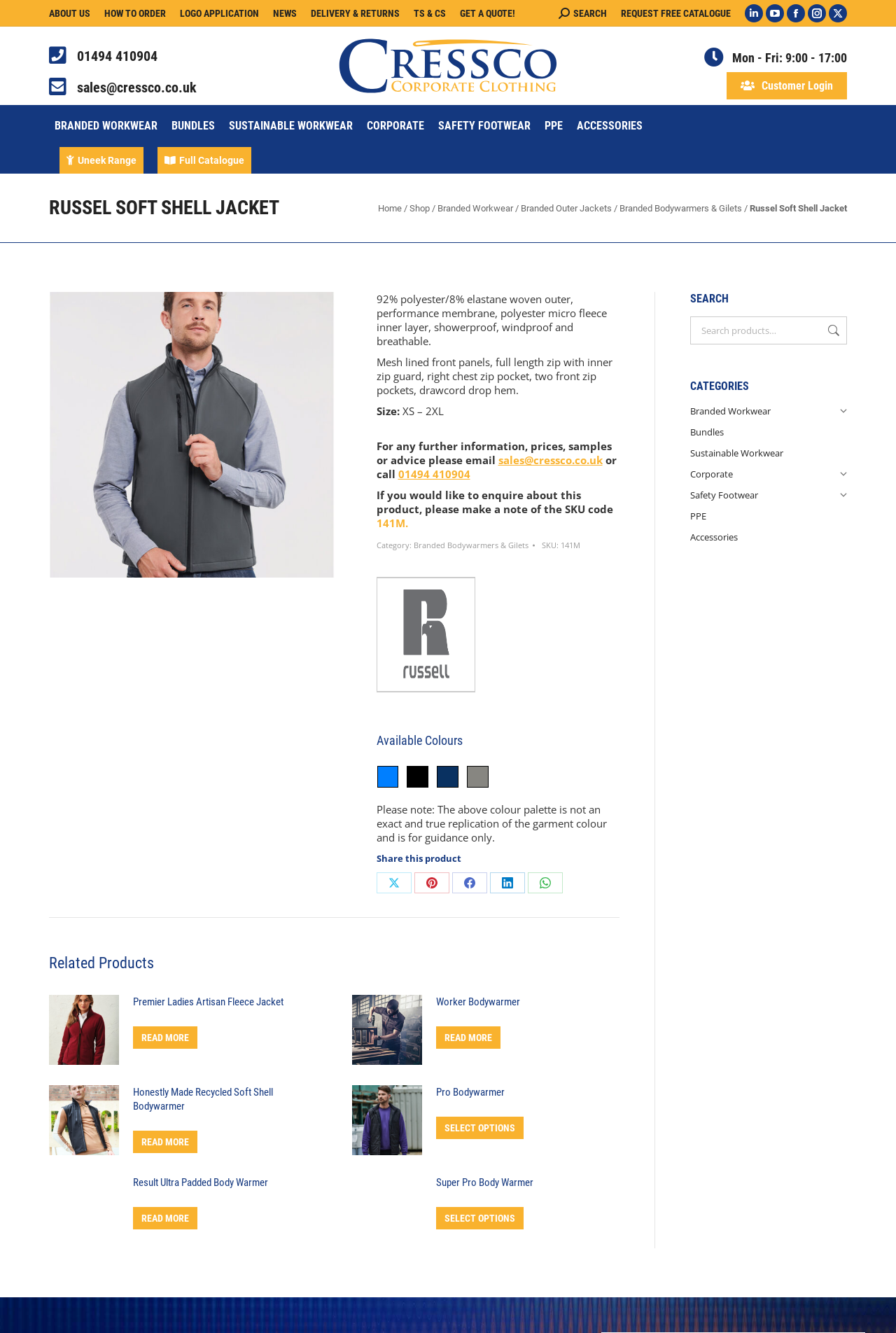Show the bounding box coordinates of the element that should be clicked to complete the task: "Contact sales via email".

[0.086, 0.059, 0.22, 0.072]